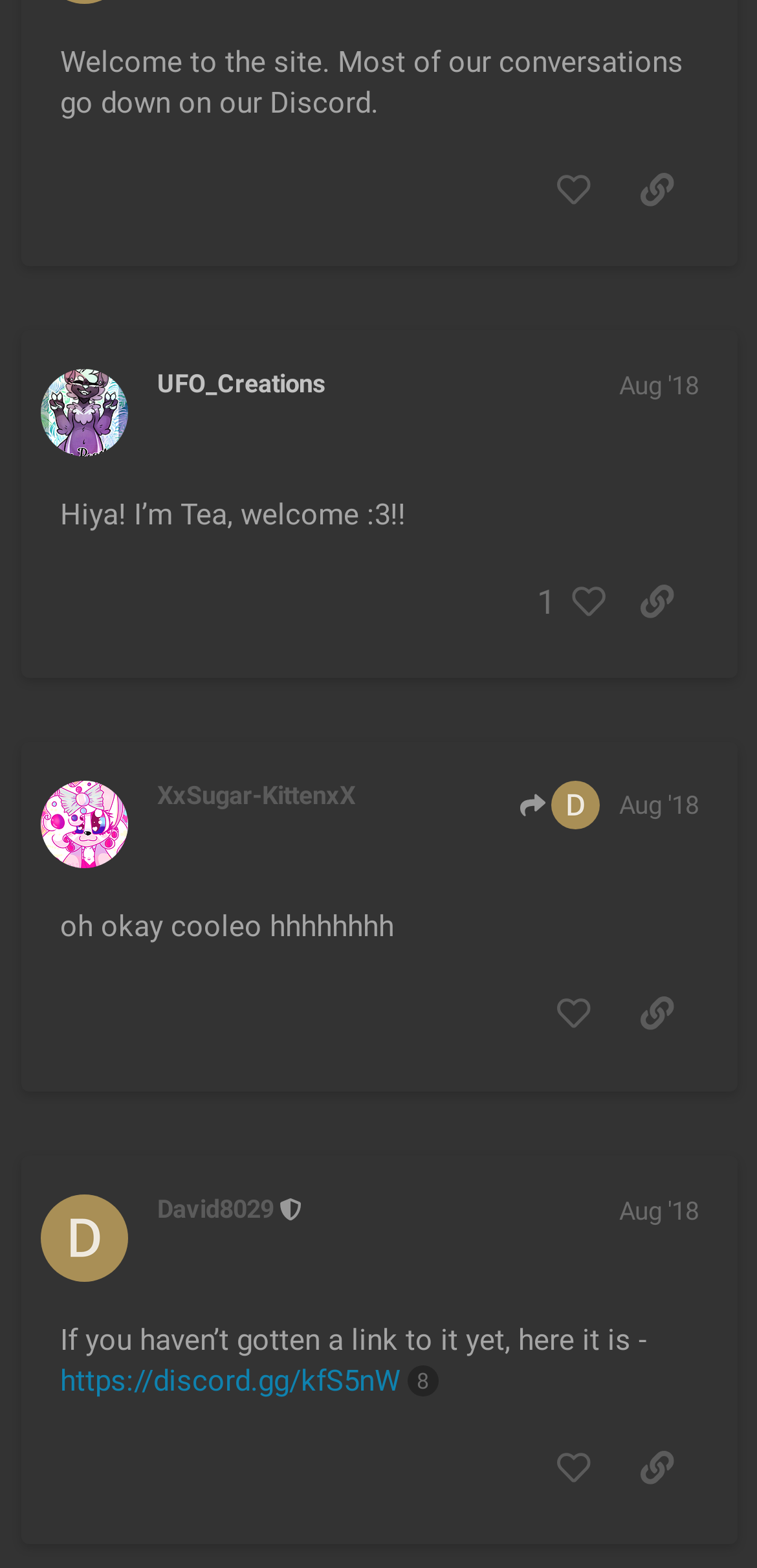Answer succinctly with a single word or phrase:
What is the platform mentioned in the welcome message?

Discord